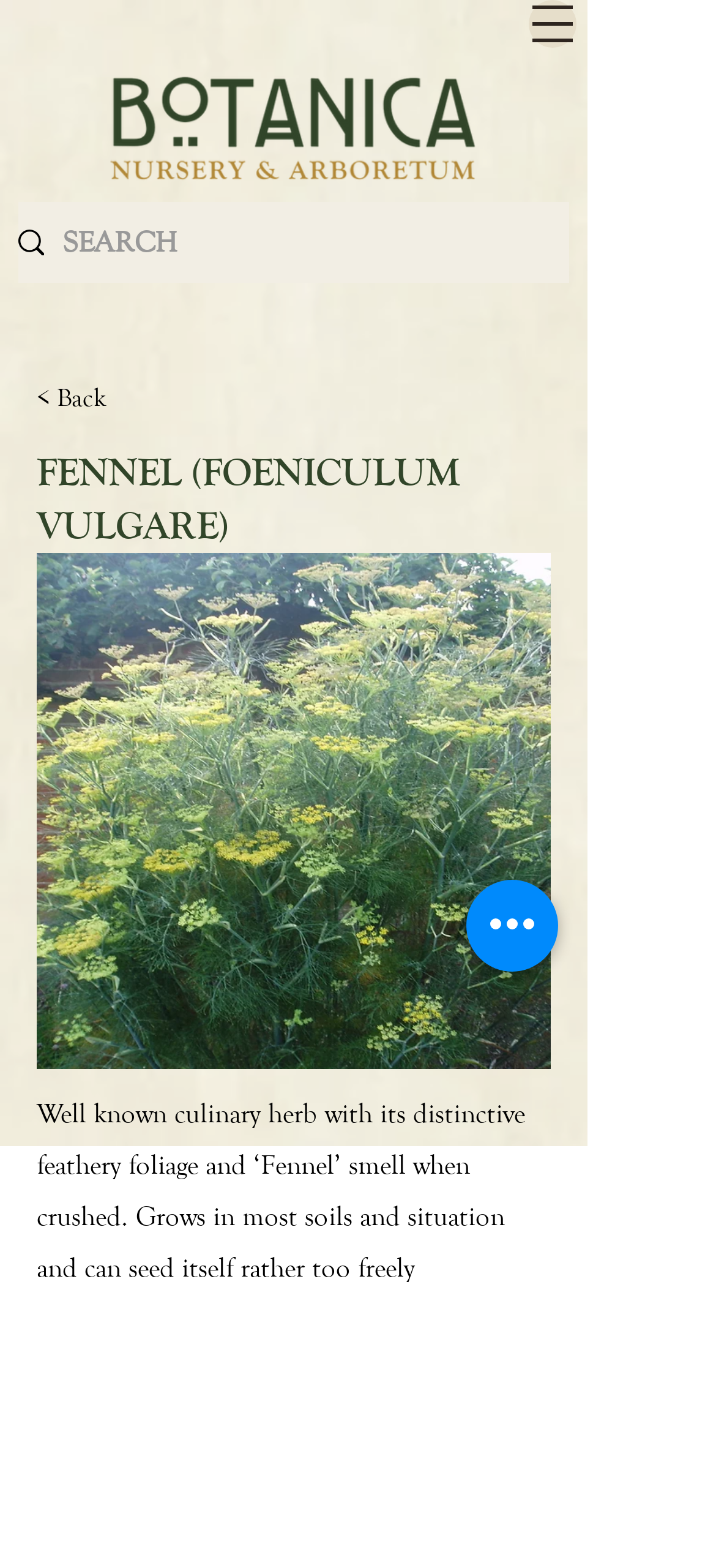What is the image below the heading?
Answer the question with a thorough and detailed explanation.

Based on the bounding box coordinates, the image is located at [0.051, 0.352, 0.769, 0.682] and is described as 'Fennel (Foeniculum vulgare) (1).jpg', indicating it is an image of fennel.